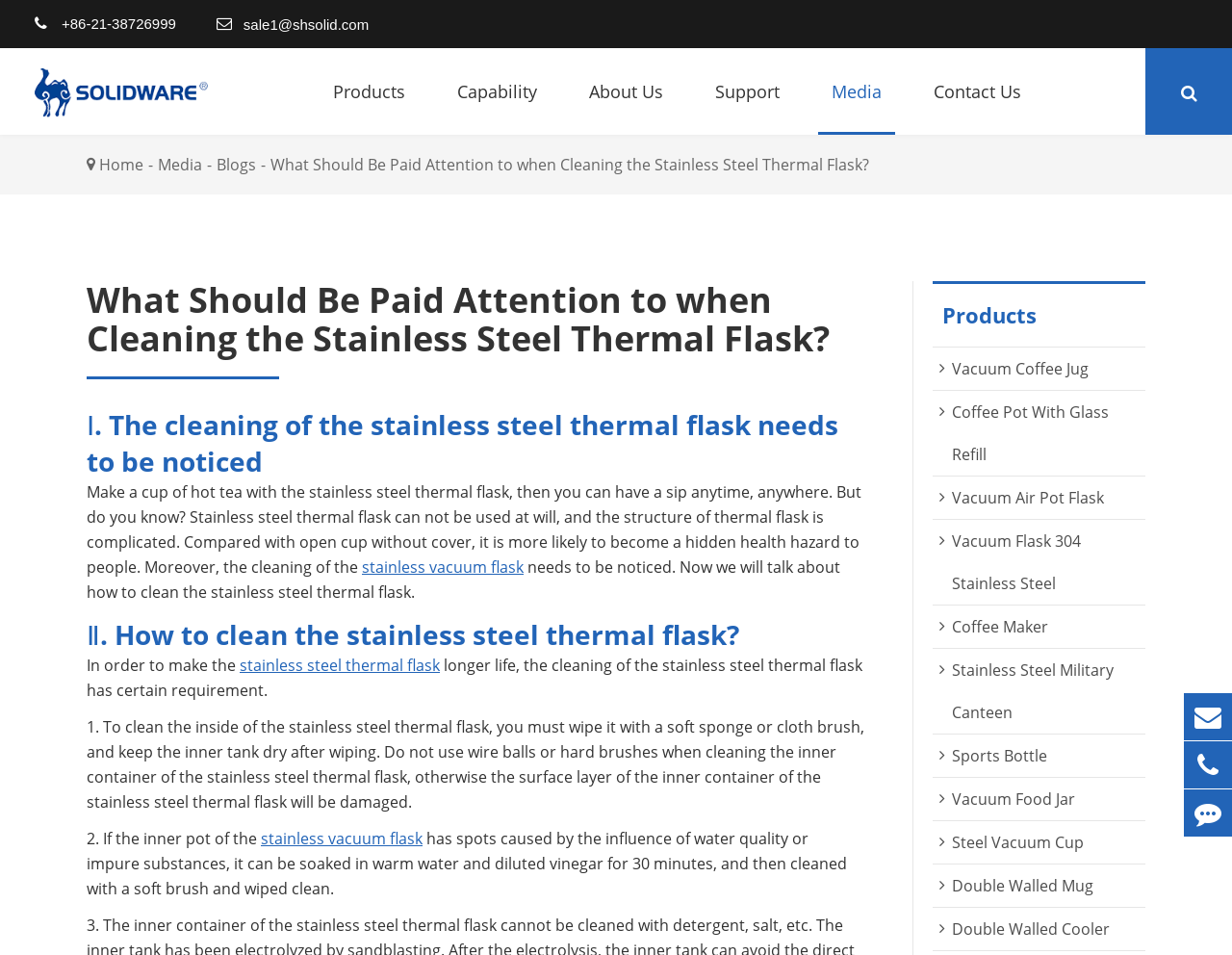Locate the bounding box coordinates of the clickable region necessary to complete the following instruction: "Search for something". Provide the coordinates in the format of four float numbers between 0 and 1, i.e., [left, top, right, bottom].

[0.031, 0.141, 0.969, 0.168]